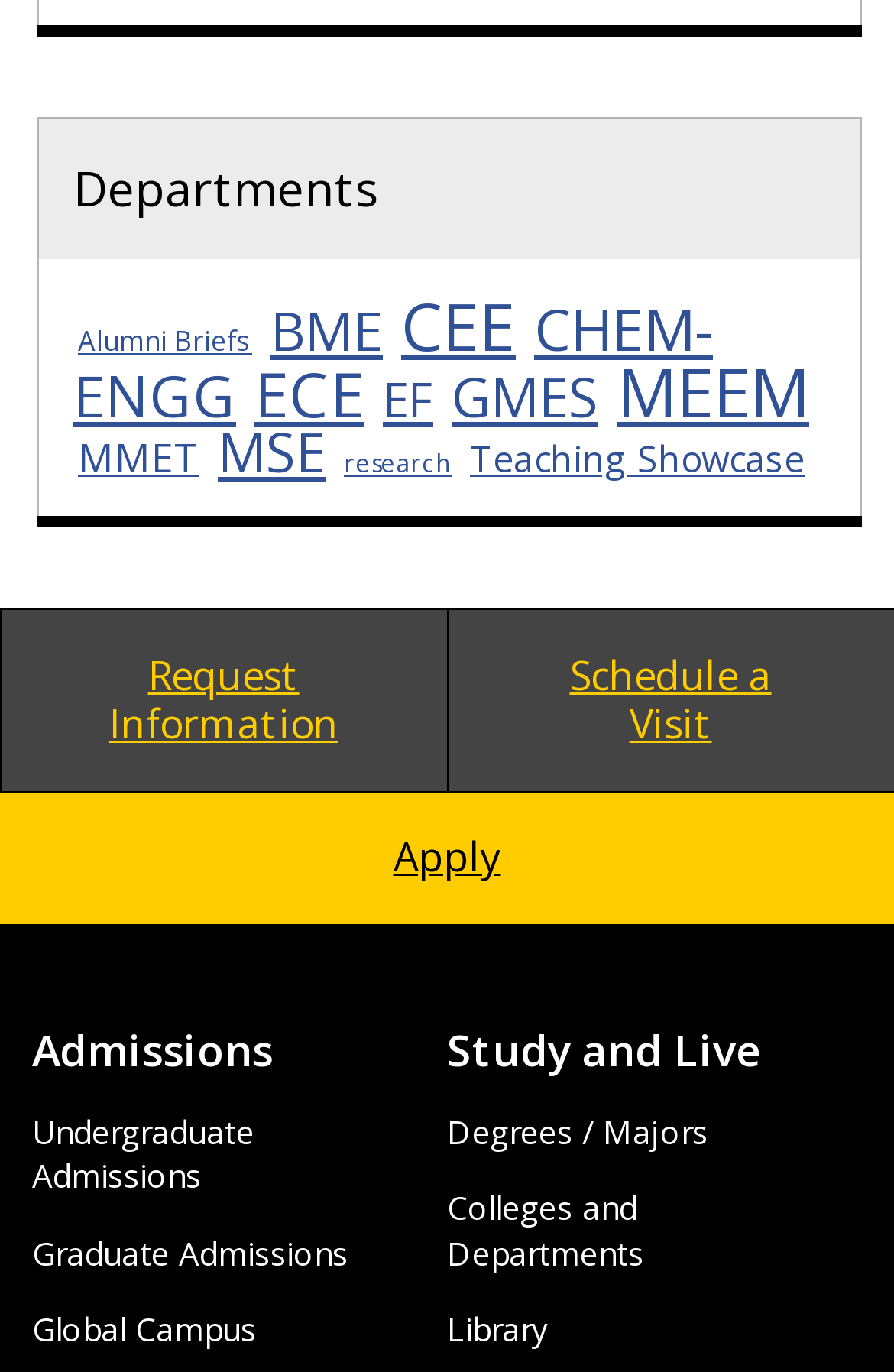Provide the bounding box for the UI element matching this description: "Degrees / Majors".

[0.5, 0.808, 0.792, 0.84]